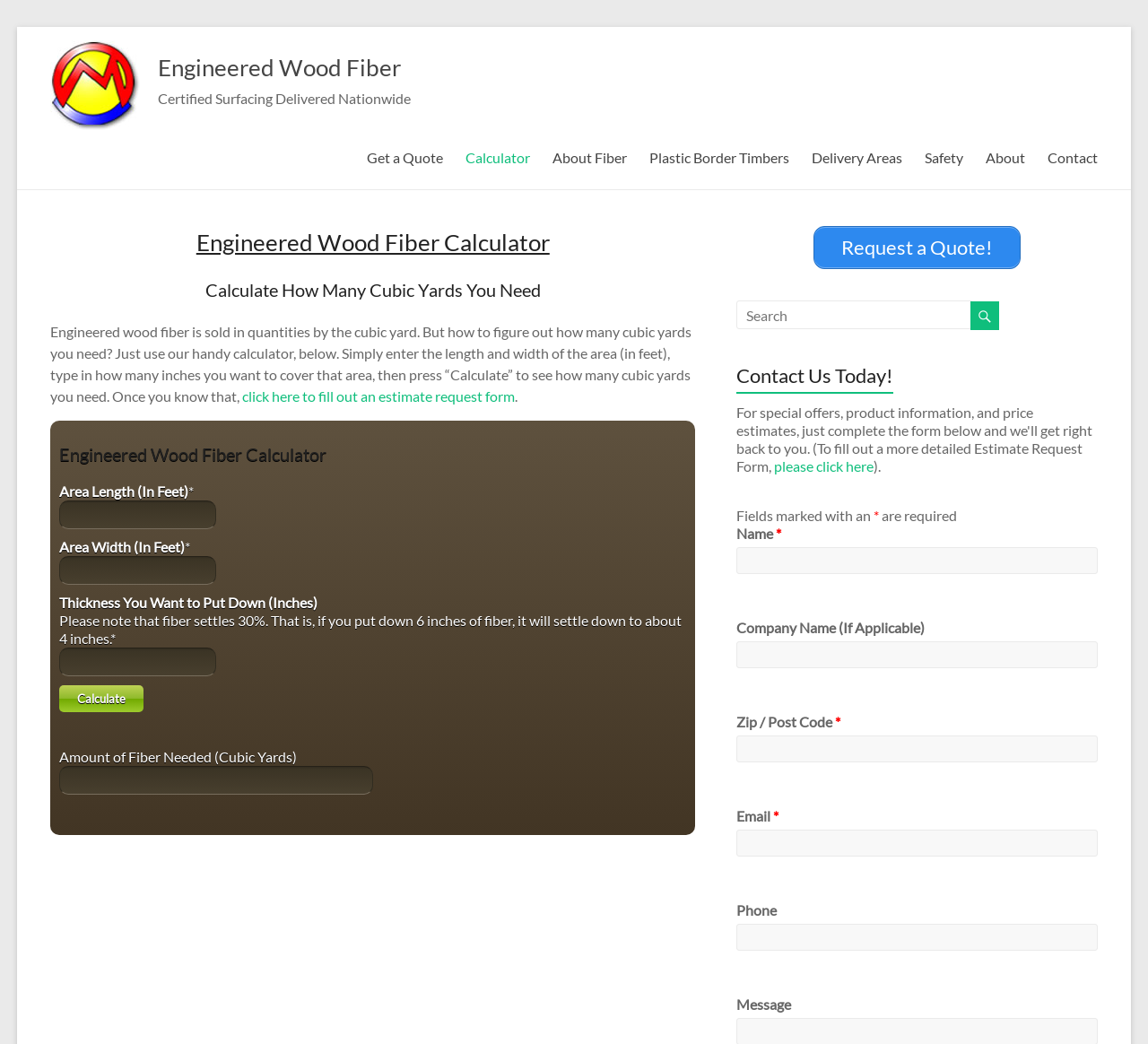Answer the question in one word or a short phrase:
What is the unit of measurement for the area length?

Feet